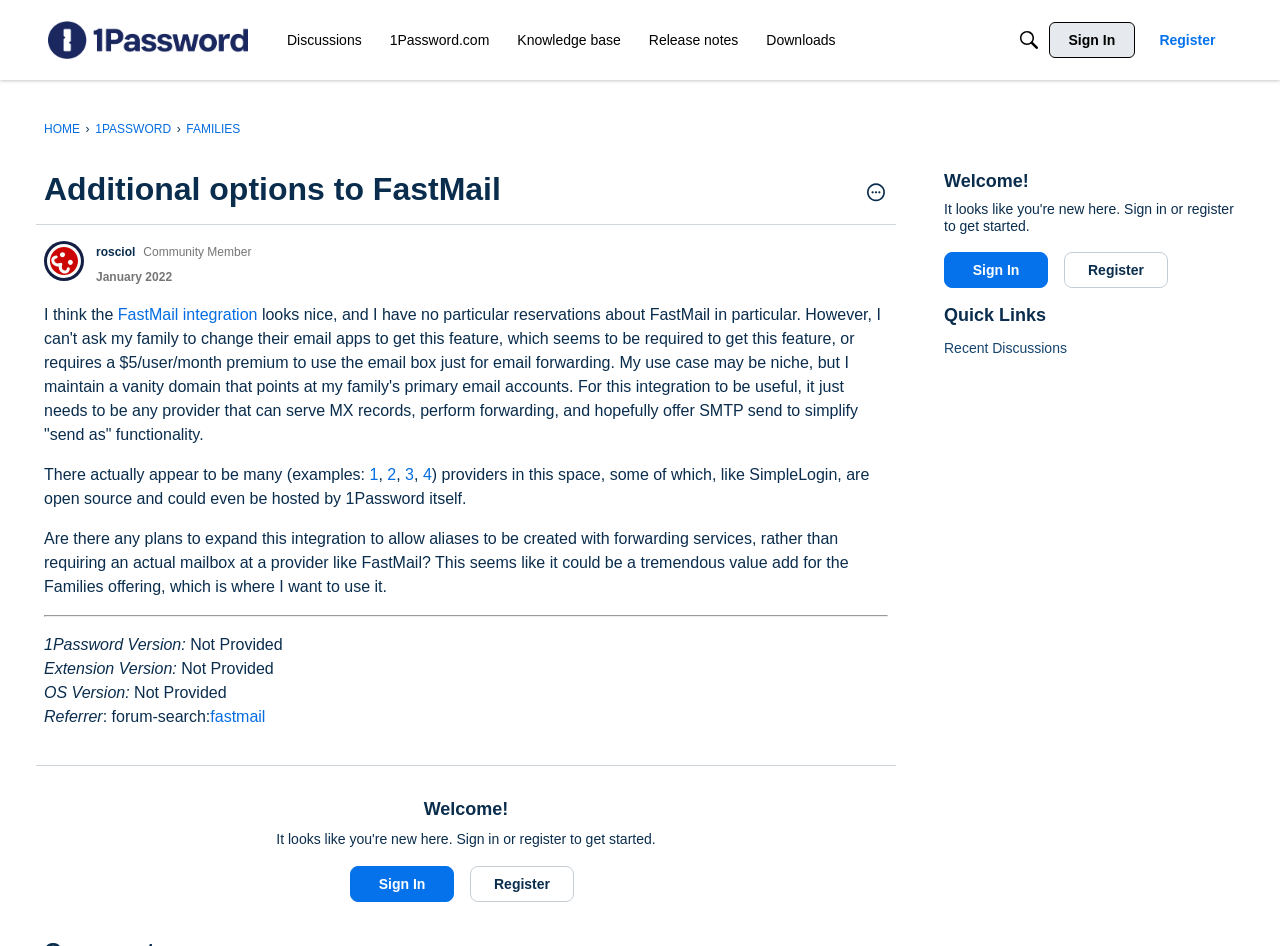Use a single word or phrase to answer the following:
What is the type of account mentioned in the discussion?

Families